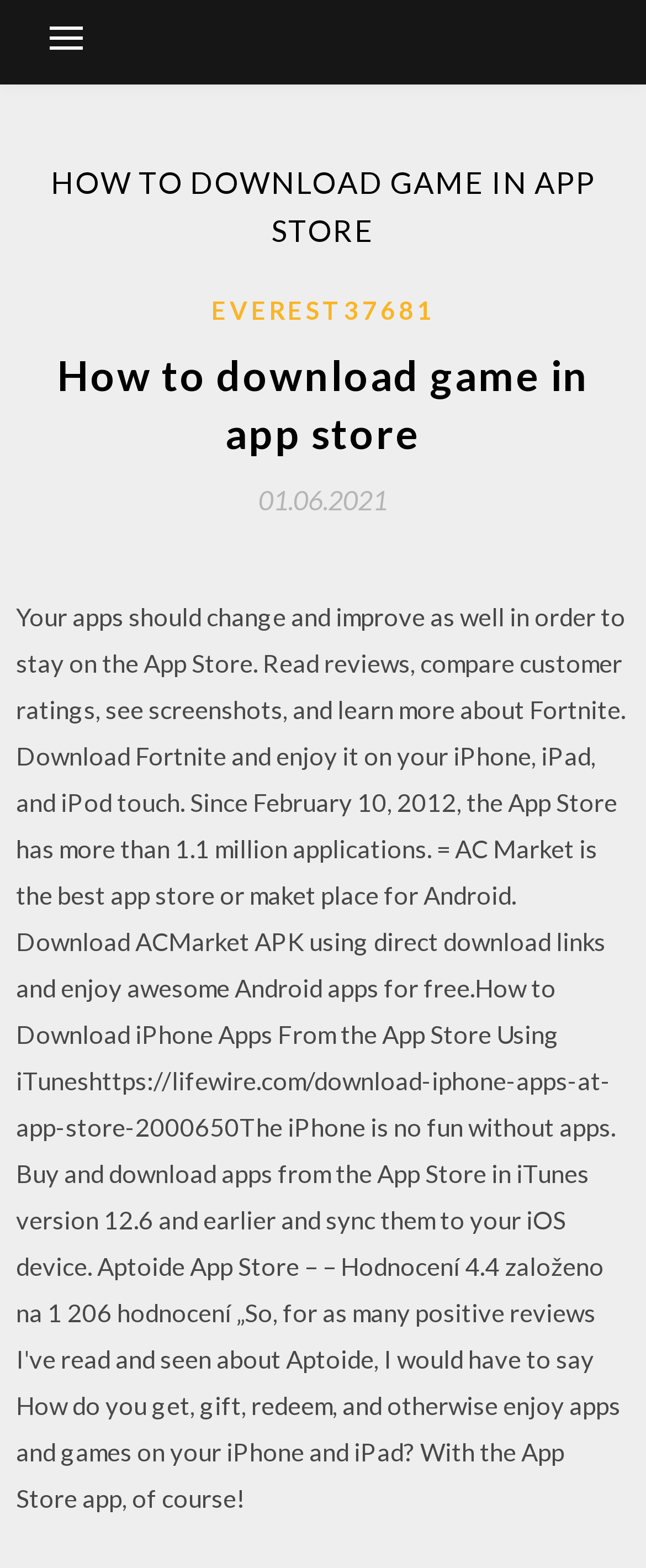Locate the bounding box of the UI element described in the following text: "Everest37681".

[0.327, 0.184, 0.673, 0.21]